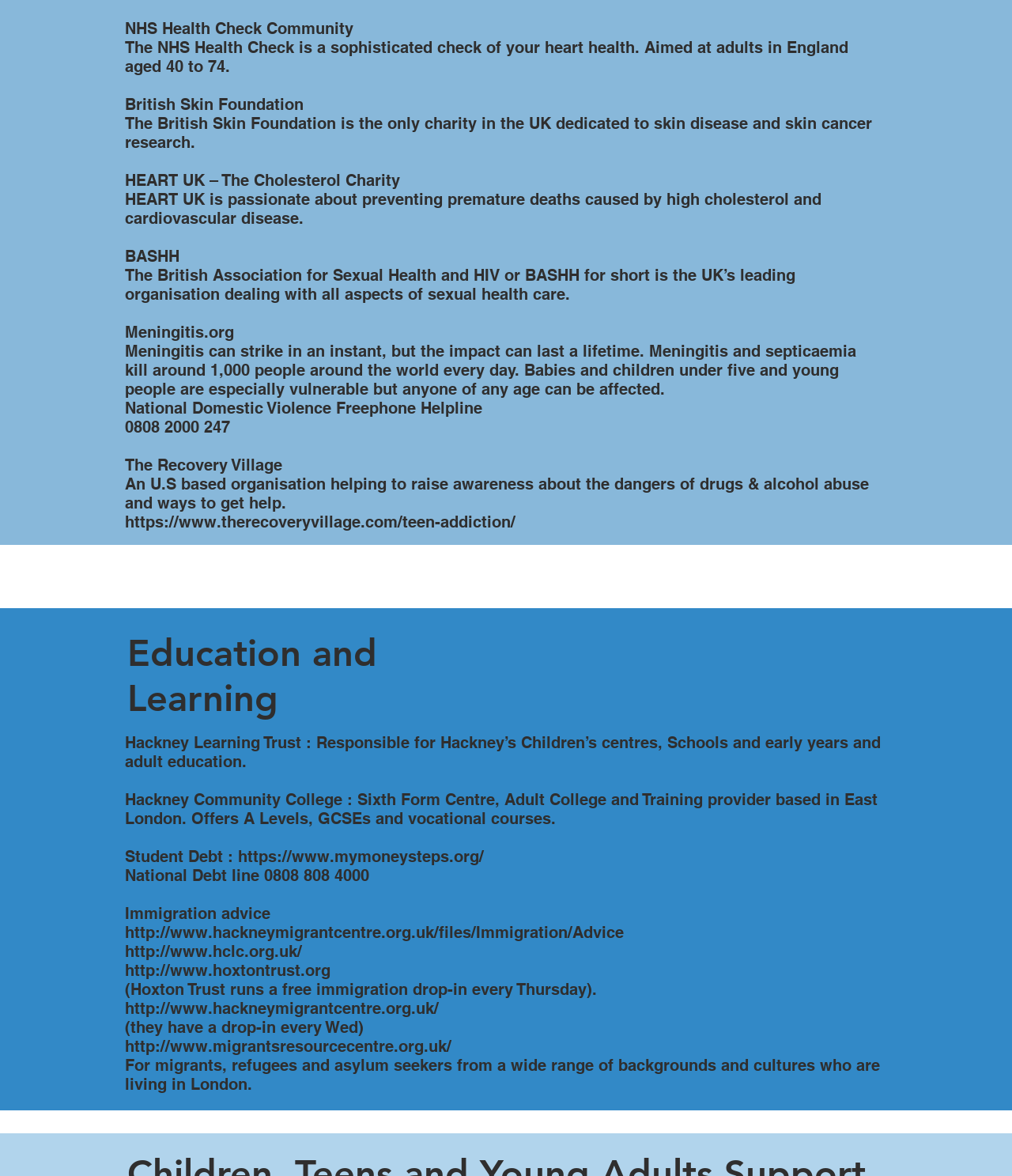What is the phone number of the National Domestic Violence Freephone Helpline?
Using the information from the image, answer the question thoroughly.

The phone number of the National Domestic Violence Freephone Helpline is 0808 2000 247, as shown in the StaticText element with bounding box coordinates [0.123, 0.355, 0.227, 0.371].